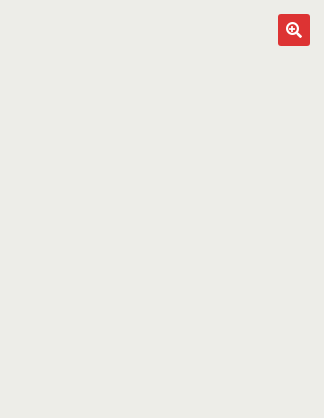Provide a single word or phrase answer to the question: 
What is the title of the book featured on the webpage?

Fo Jia Yin Shou Tu Fa